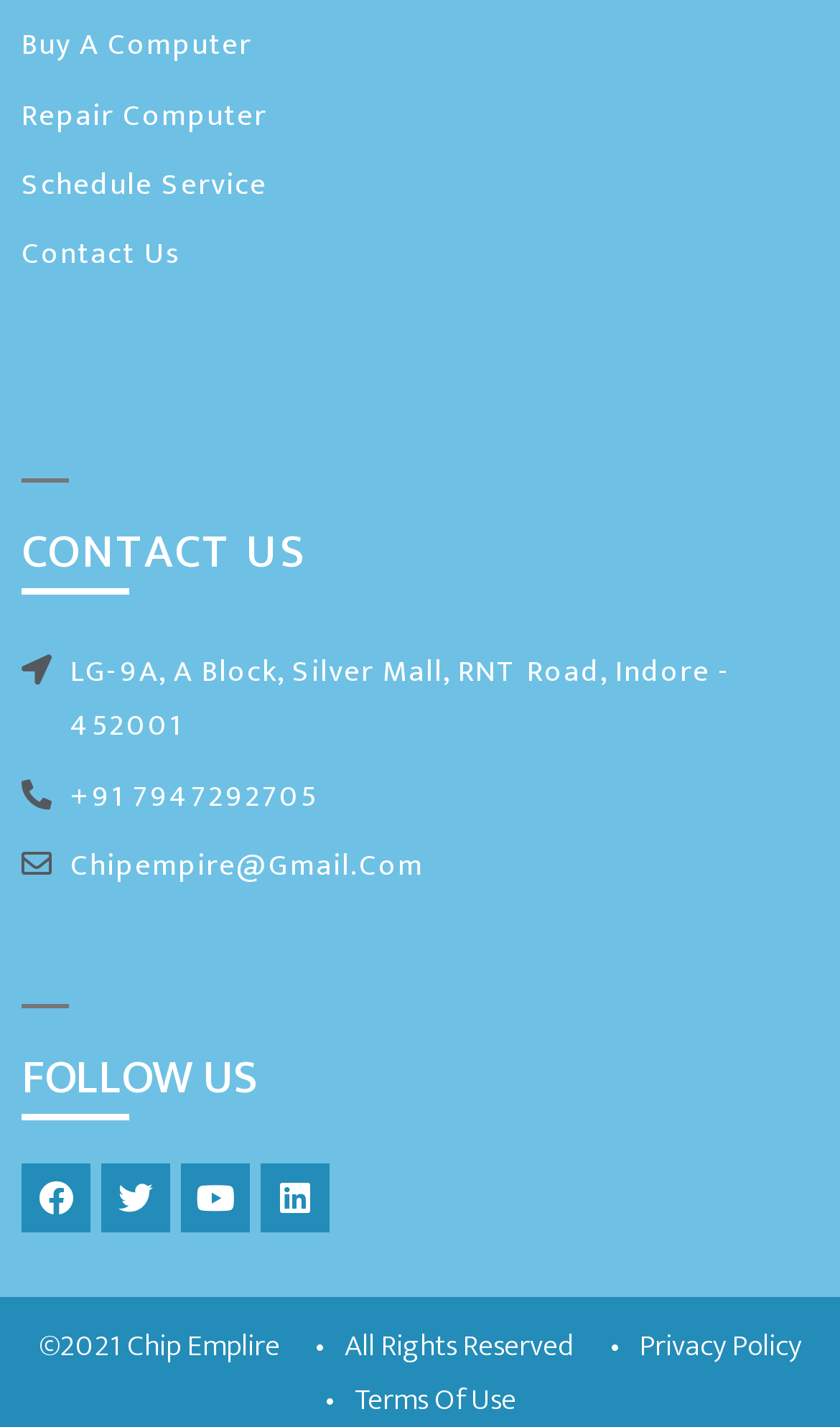Using the information in the image, give a detailed answer to the following question: What is the address of Chip Empire?

I found the address by looking at the static text element that contains the address information, which is 'LG-9A, A Block, Silver Mall, RNT Road, Indore - 452001'.